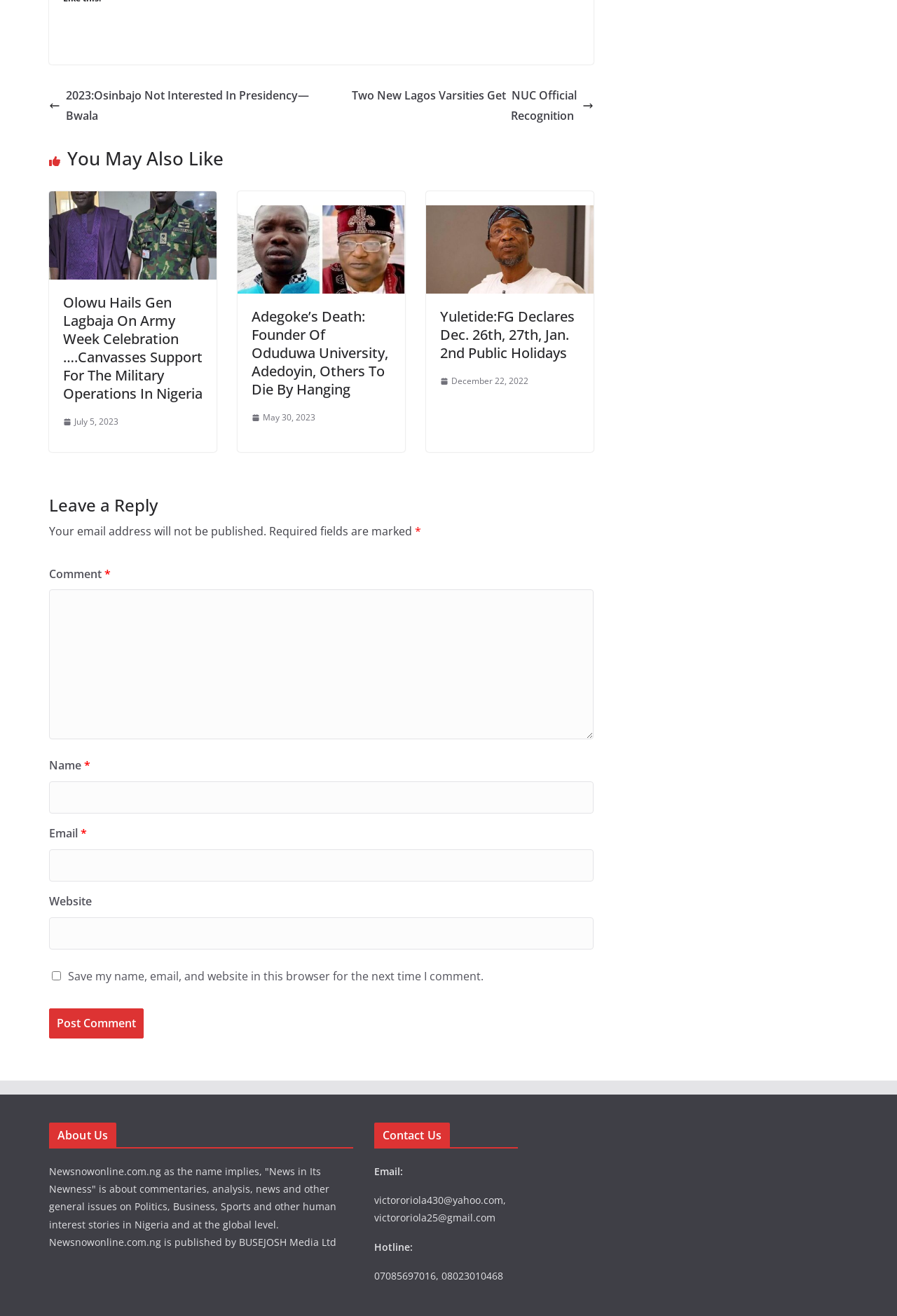Locate and provide the bounding box coordinates for the HTML element that matches this description: "parent_node: Name * name="author"".

[0.055, 0.594, 0.662, 0.618]